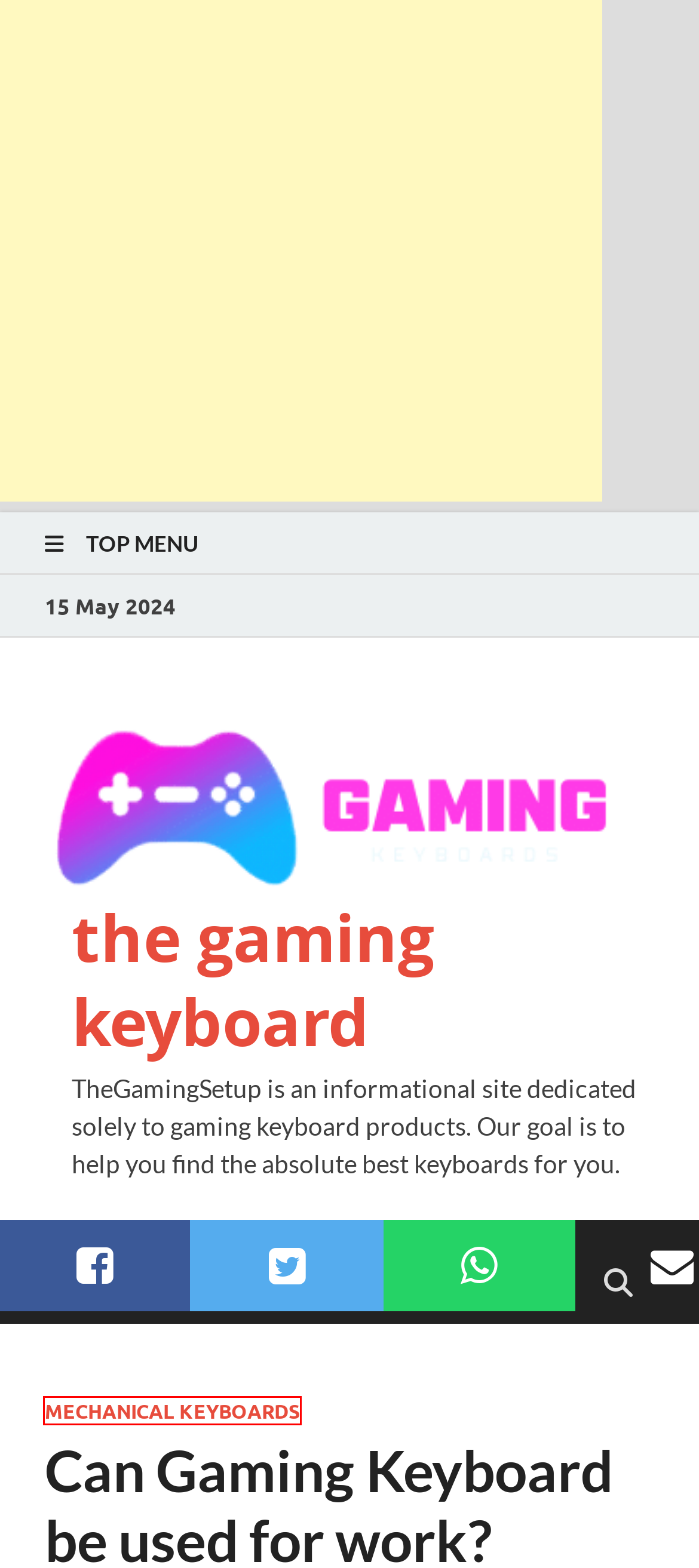You have a screenshot of a webpage with a red rectangle bounding box around a UI element. Choose the best description that matches the new page after clicking the element within the bounding box. The candidate descriptions are:
A. Best Arteck 2.4G Wireless Keyboard Stainless Steel in 2023 - the gaming keyboard
B. Best WASD Keyboards Custom Mechanical Keyboards in 2023 - the gaming keyboard
C. How to play Free Fire With gaming Keyboard - the gaming keyboard
D. RGB KEYBOARDS Archives - the gaming keyboard
E. MECHANICAL KEYBOARDS Archives - the gaming keyboard
F. Home - the gaming keyboard
G. HitMag WordPress Theme
H. KEYBOARD PROBLEMS Archives - the gaming keyboard

E